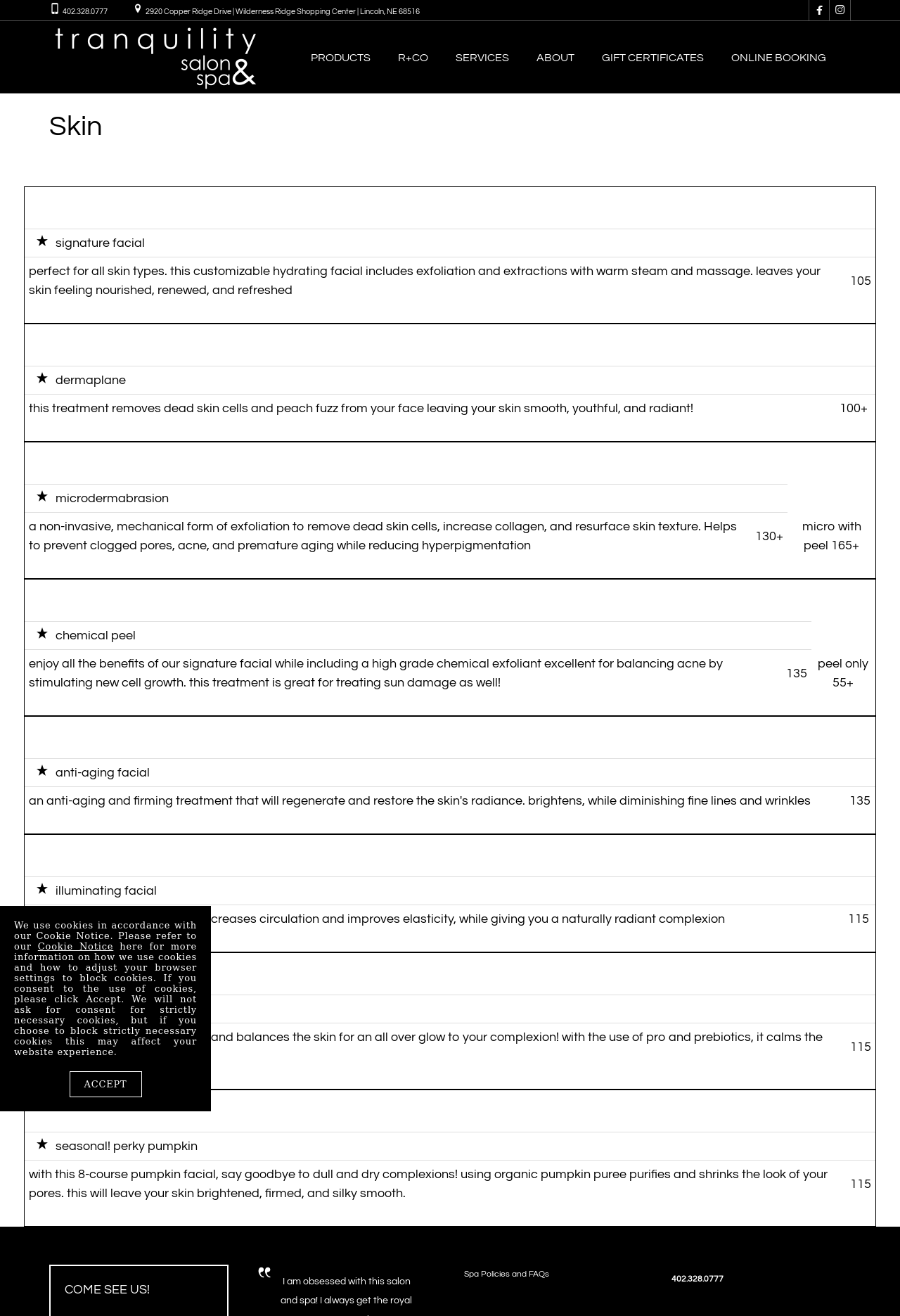Using the description: "Cookie Notice", identify the bounding box of the corresponding UI element in the screenshot.

[0.042, 0.715, 0.126, 0.723]